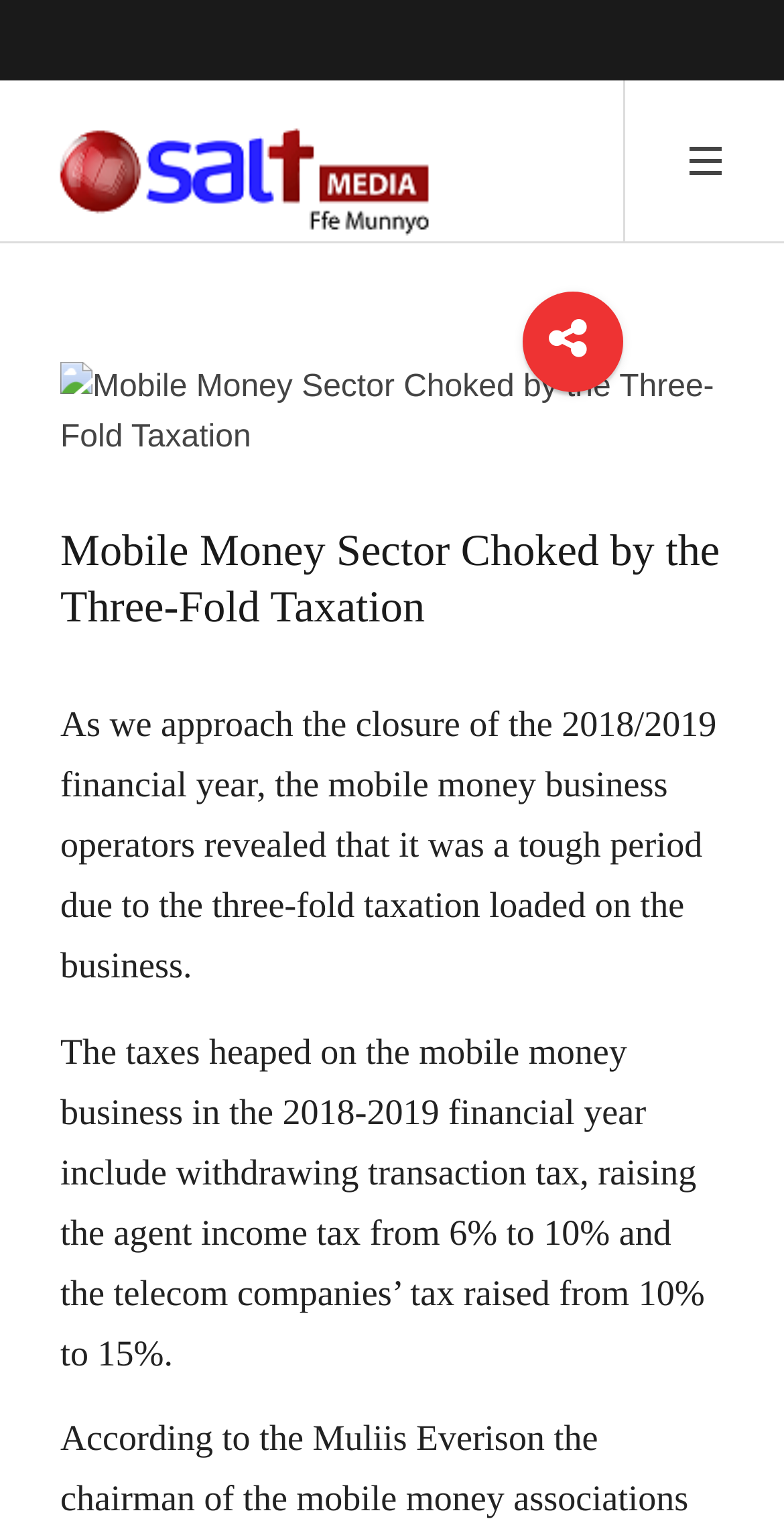Based on the image, please elaborate on the answer to the following question:
What is the current section of the financial year?

The static text on the webpage mentions that 'as we approach the closure of the 2018/2019 financial year', which suggests that the current section of the financial year is the closure of 2018/2019.